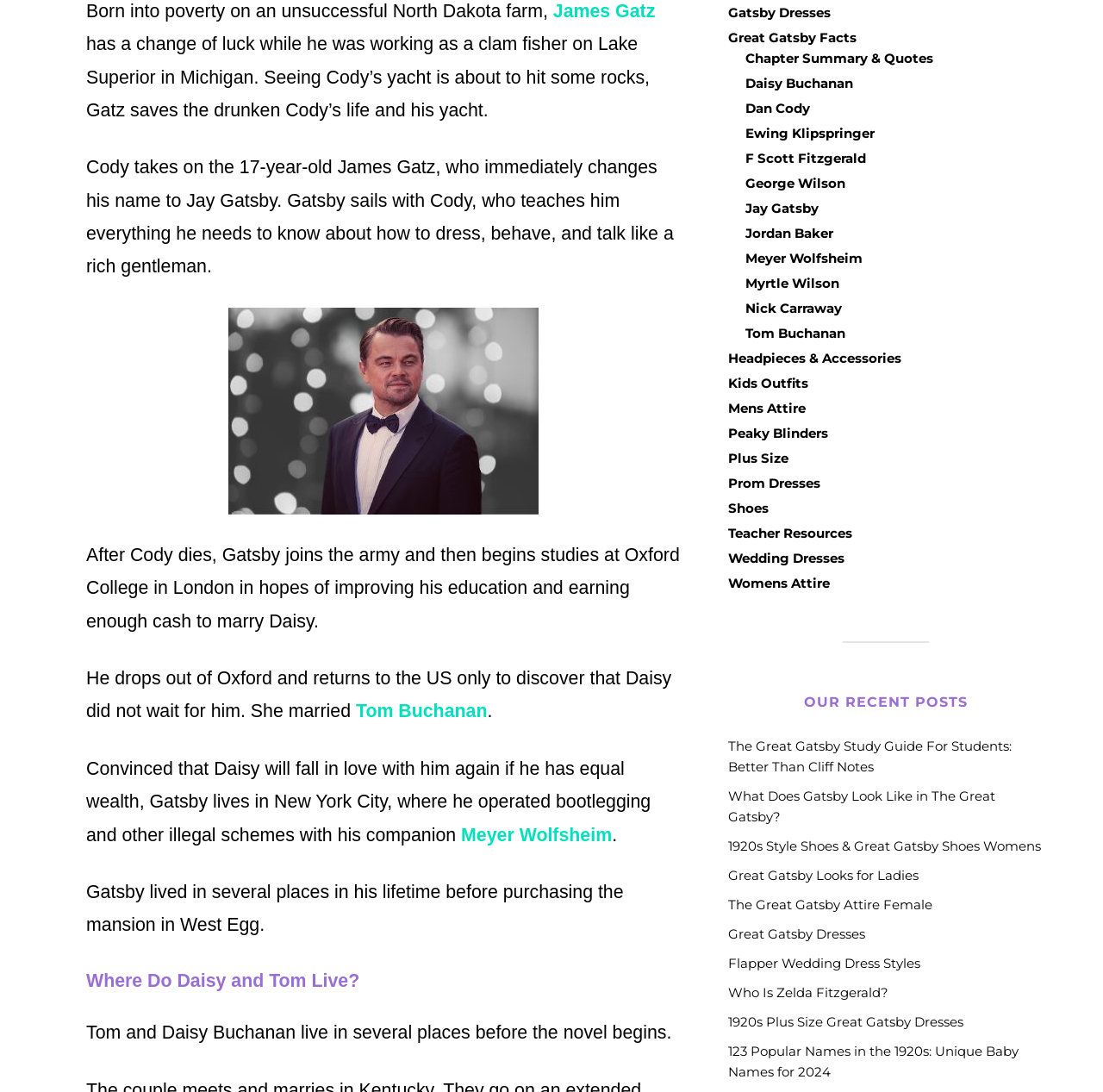Provide a single word or phrase answer to the question: 
What is the name of Gatsby's companion?

Meyer Wolfsheim